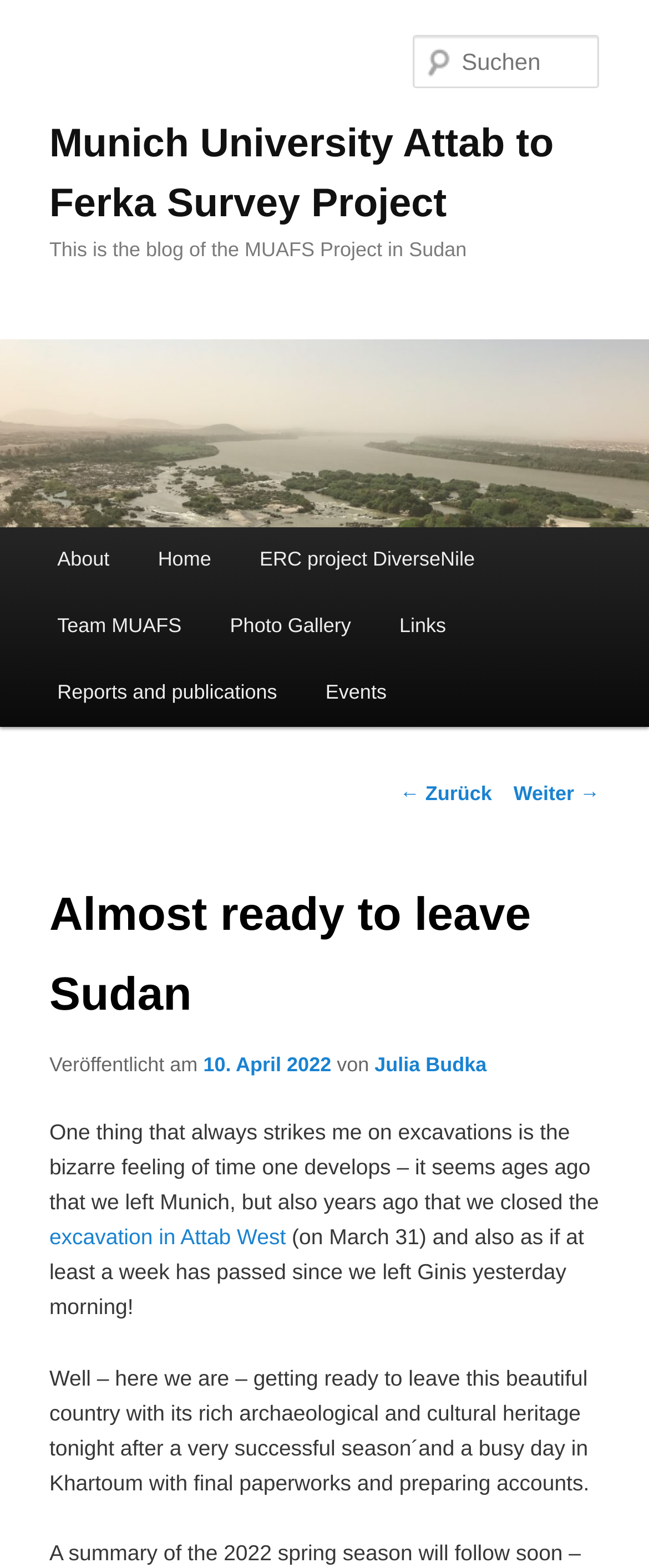Please identify the bounding box coordinates of the clickable region that I should interact with to perform the following instruction: "Search on the website". The coordinates should be expressed as four float numbers between 0 and 1, i.e., [left, top, right, bottom].

[0.637, 0.022, 0.924, 0.056]